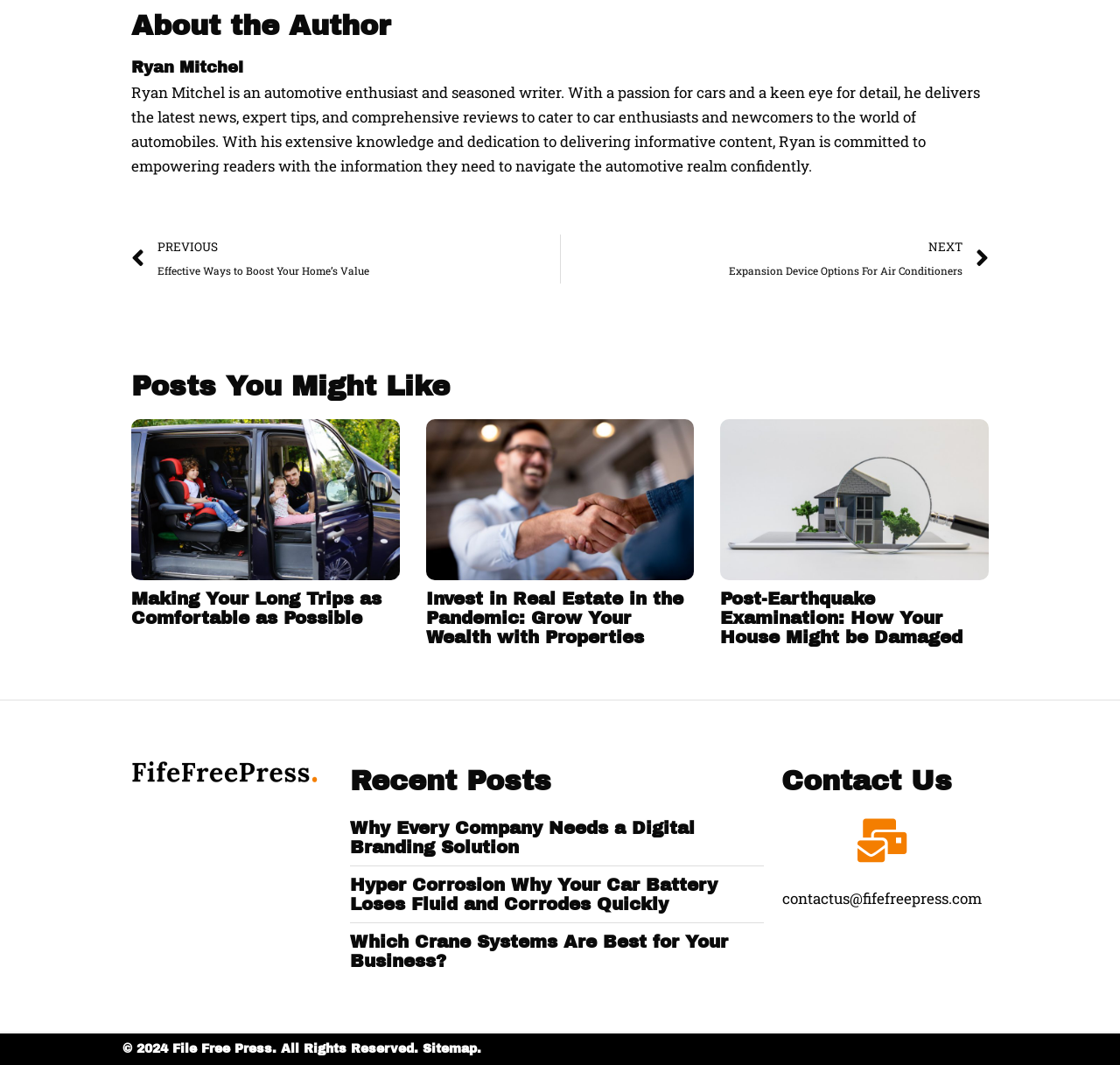Identify the bounding box coordinates of the part that should be clicked to carry out this instruction: "Leave a reply".

None